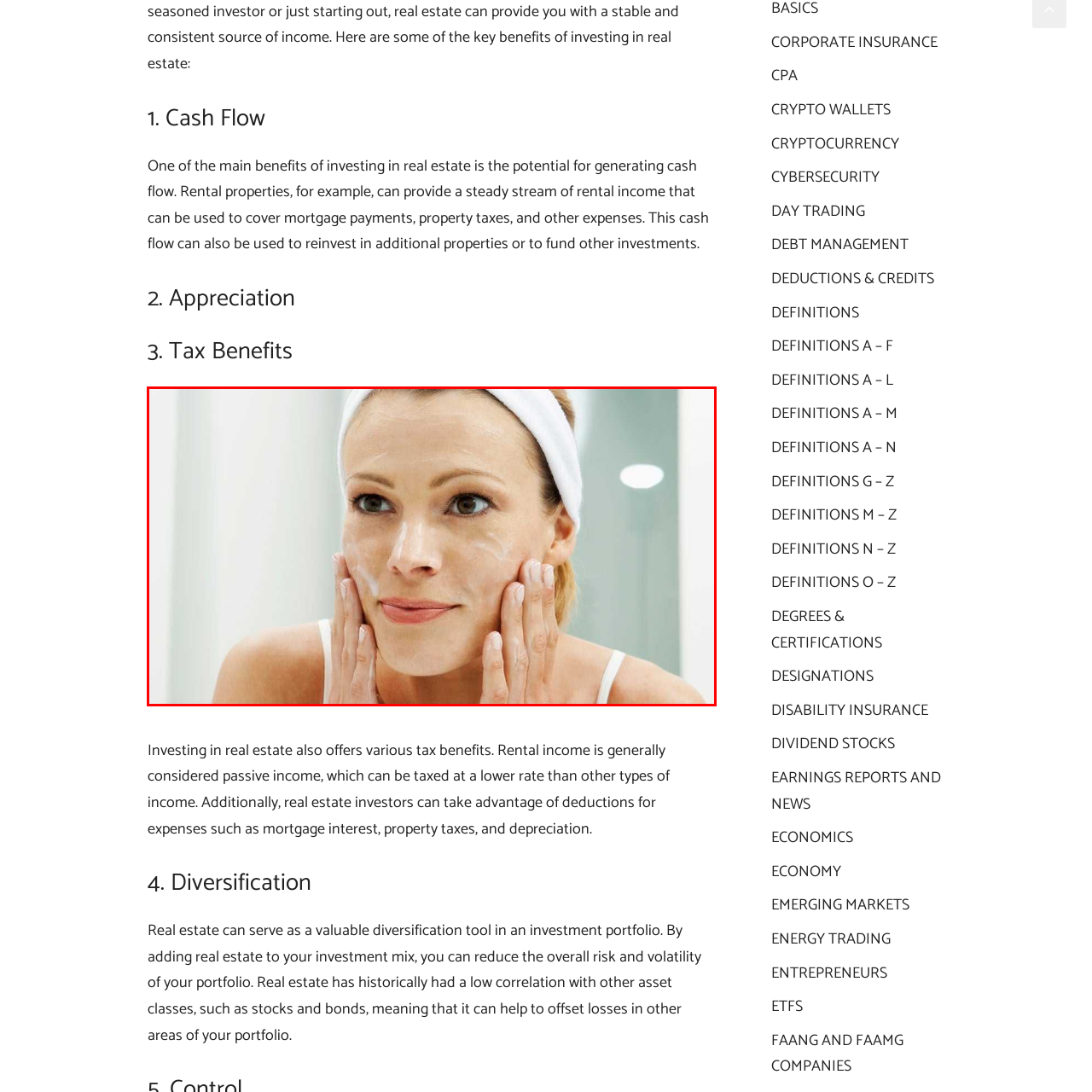Elaborate on the details of the image that is highlighted by the red boundary.

The image depicts a young woman engaged in her skincare routine, gently massaging a creamy cleanser onto her face. She appears focused and serene, highlighting the importance of self-care and personal grooming. Her hair is styled back with a white headband, keeping it neatly away from her face. The setting conveys a clean, bright atmosphere, suggestive of a bathroom or a spa-like environment, with soft, bright lighting that enhances her natural complexion. This scene emphasizes the benefits of investing time in skincare, reflecting the broader theme of wellness and self-improvement.